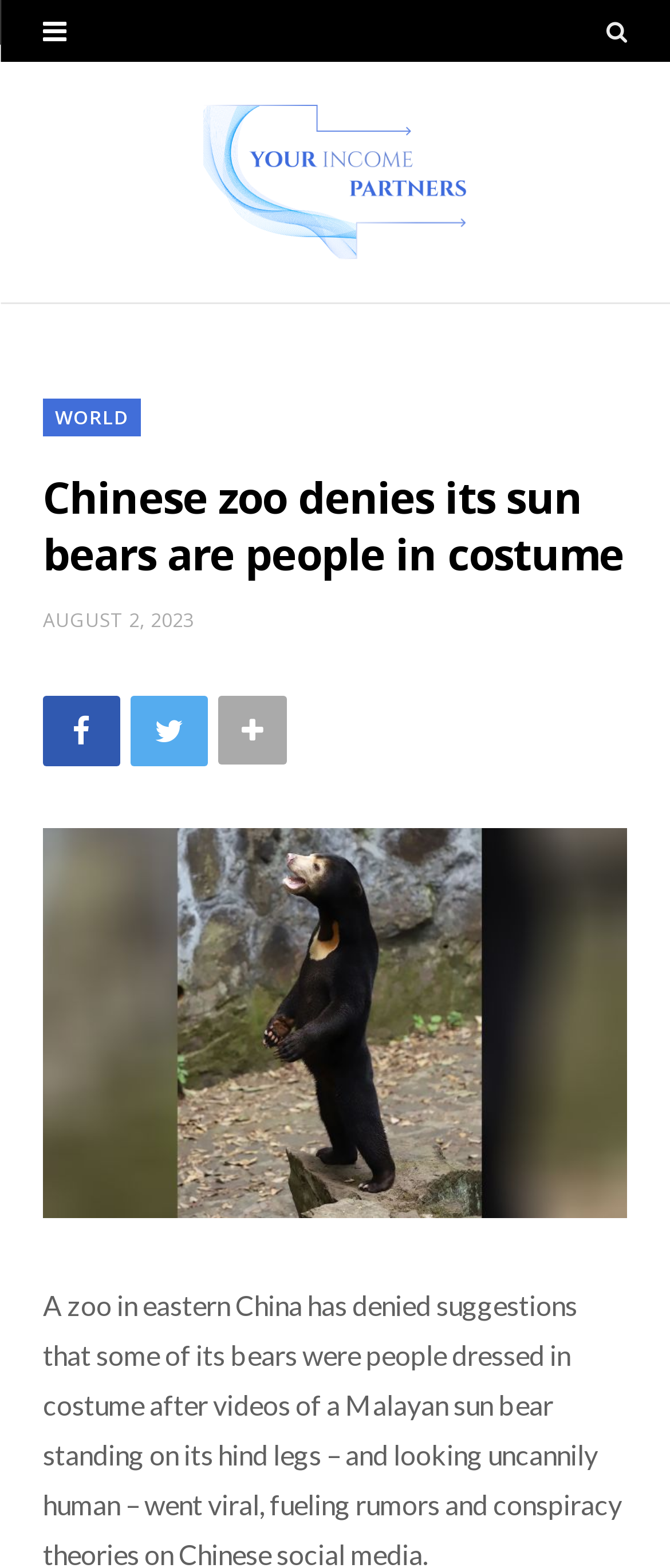What is the name of the website?
Can you provide an in-depth and detailed response to the question?

I determined the name of the website by looking at the link 'Your Income Partners' which is located at the top of the webpage, and also has an associated image with the same name.